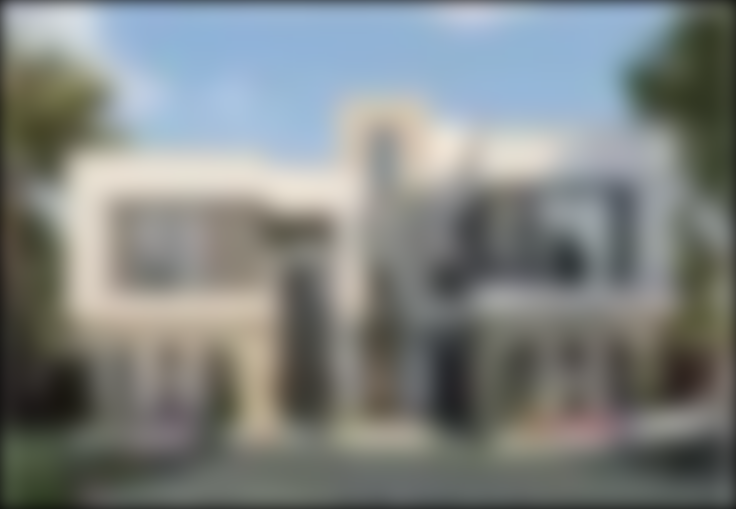What contributes to the open and inviting ambiance?
Using the image, provide a concise answer in one word or a short phrase.

Large windows and sleek facade